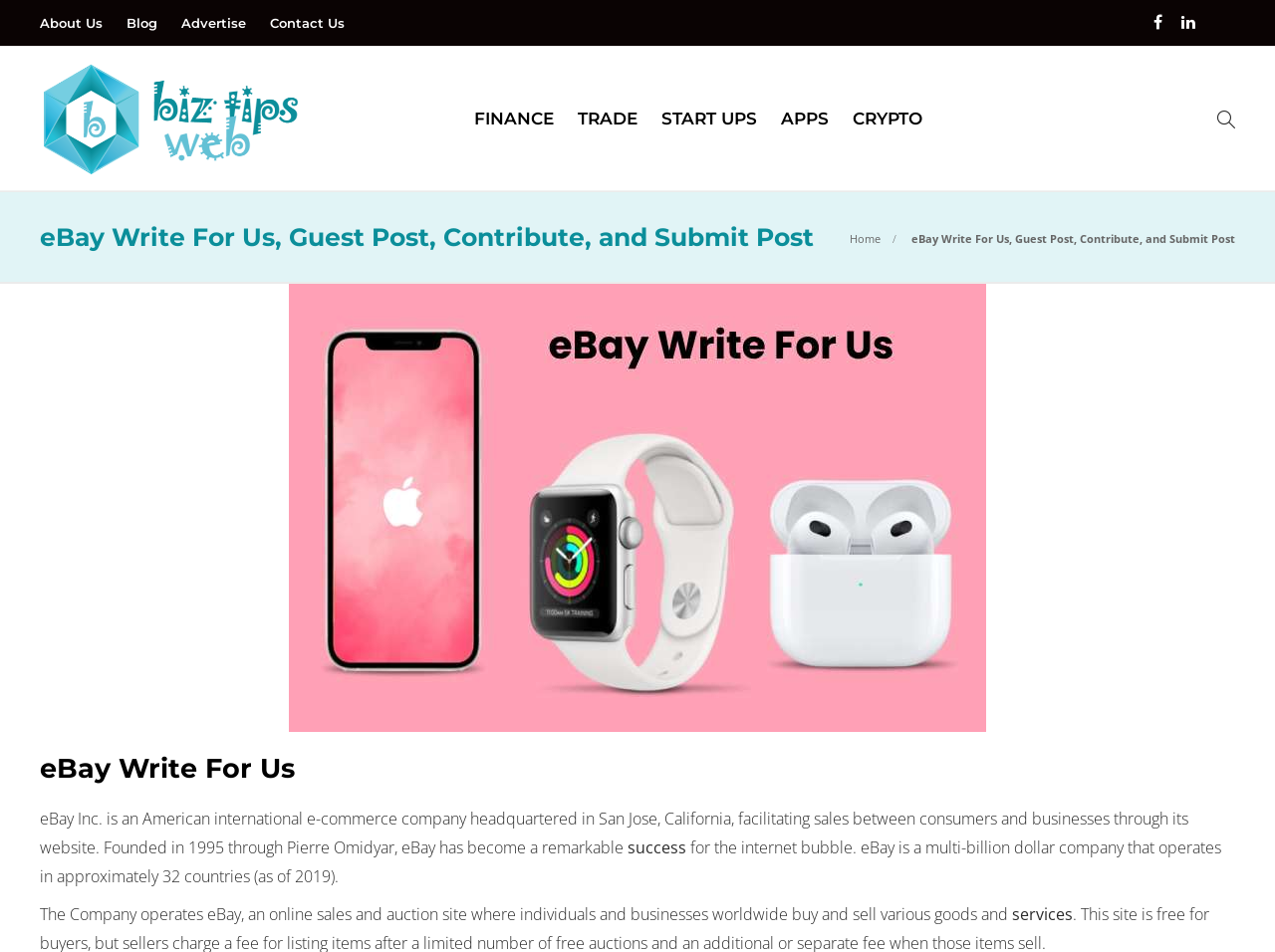How many countries does eBay operate in? Observe the screenshot and provide a one-word or short phrase answer.

Approximately 32